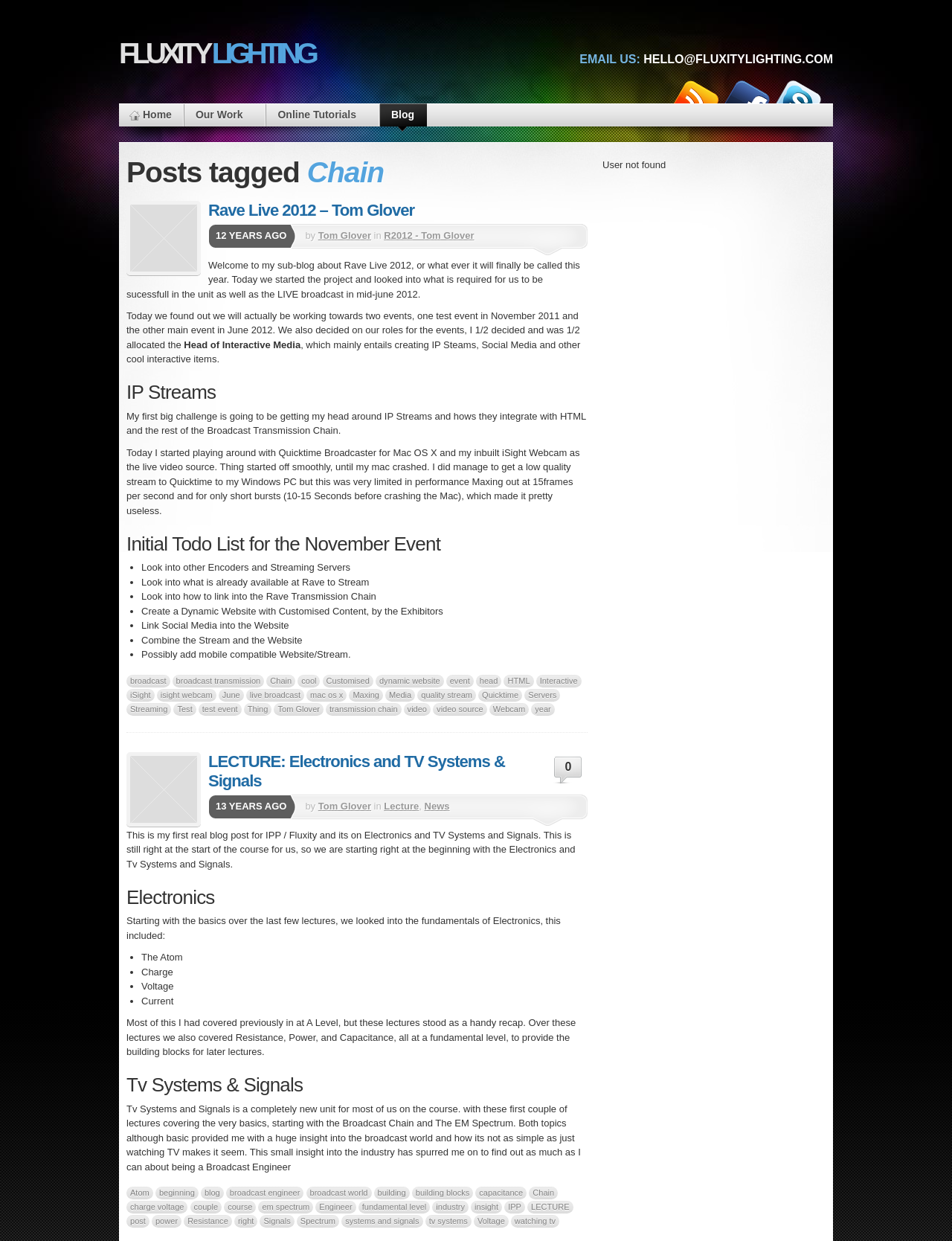Identify the bounding box coordinates of the area you need to click to perform the following instruction: "Click on the 'Home' link".

[0.125, 0.084, 0.192, 0.102]